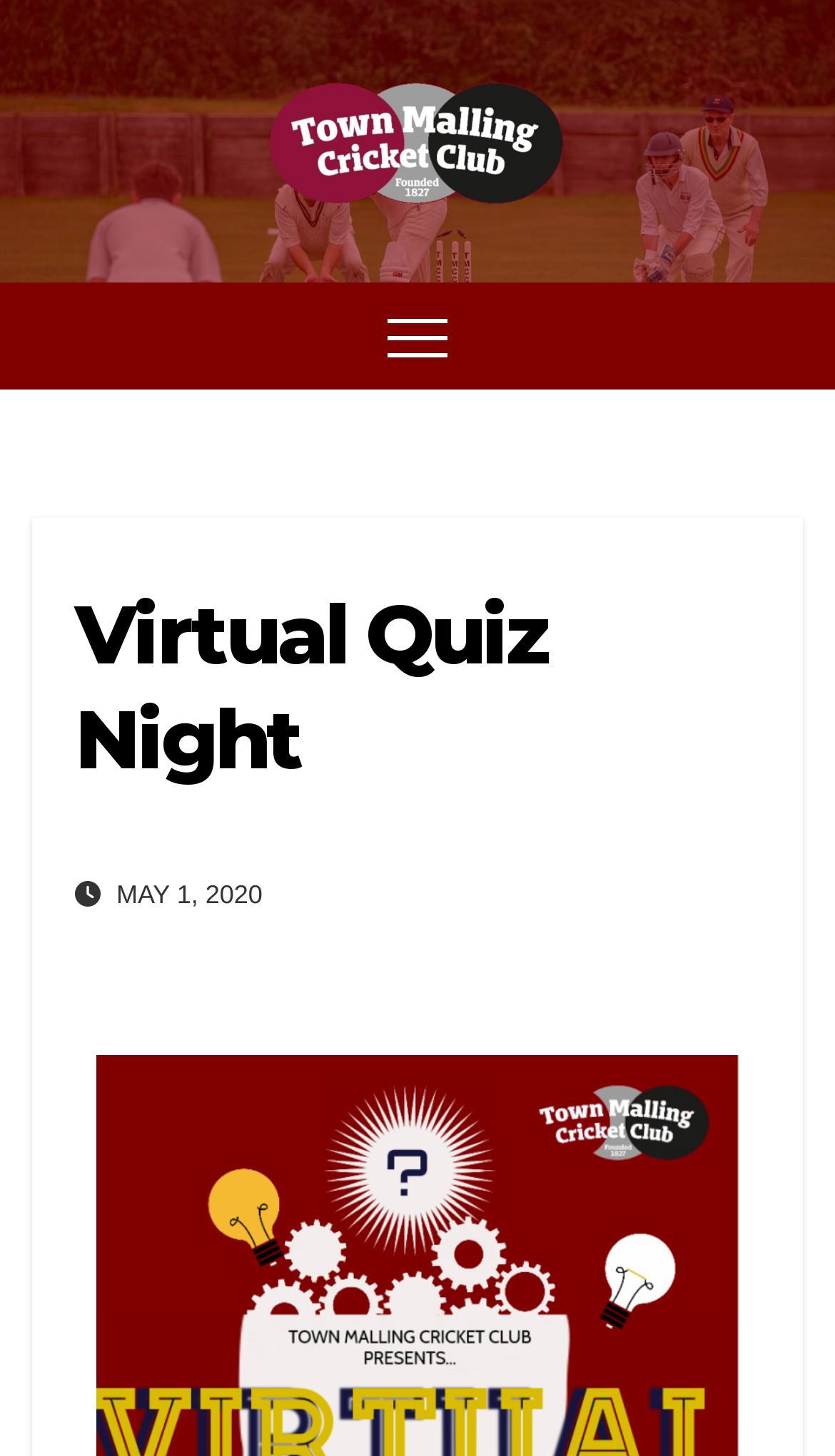Provide the bounding box coordinates of the HTML element this sentence describes: "Virtual Quiz Night". The bounding box coordinates consist of four float numbers between 0 and 1, i.e., [left, top, right, bottom].

[0.09, 0.401, 0.654, 0.543]